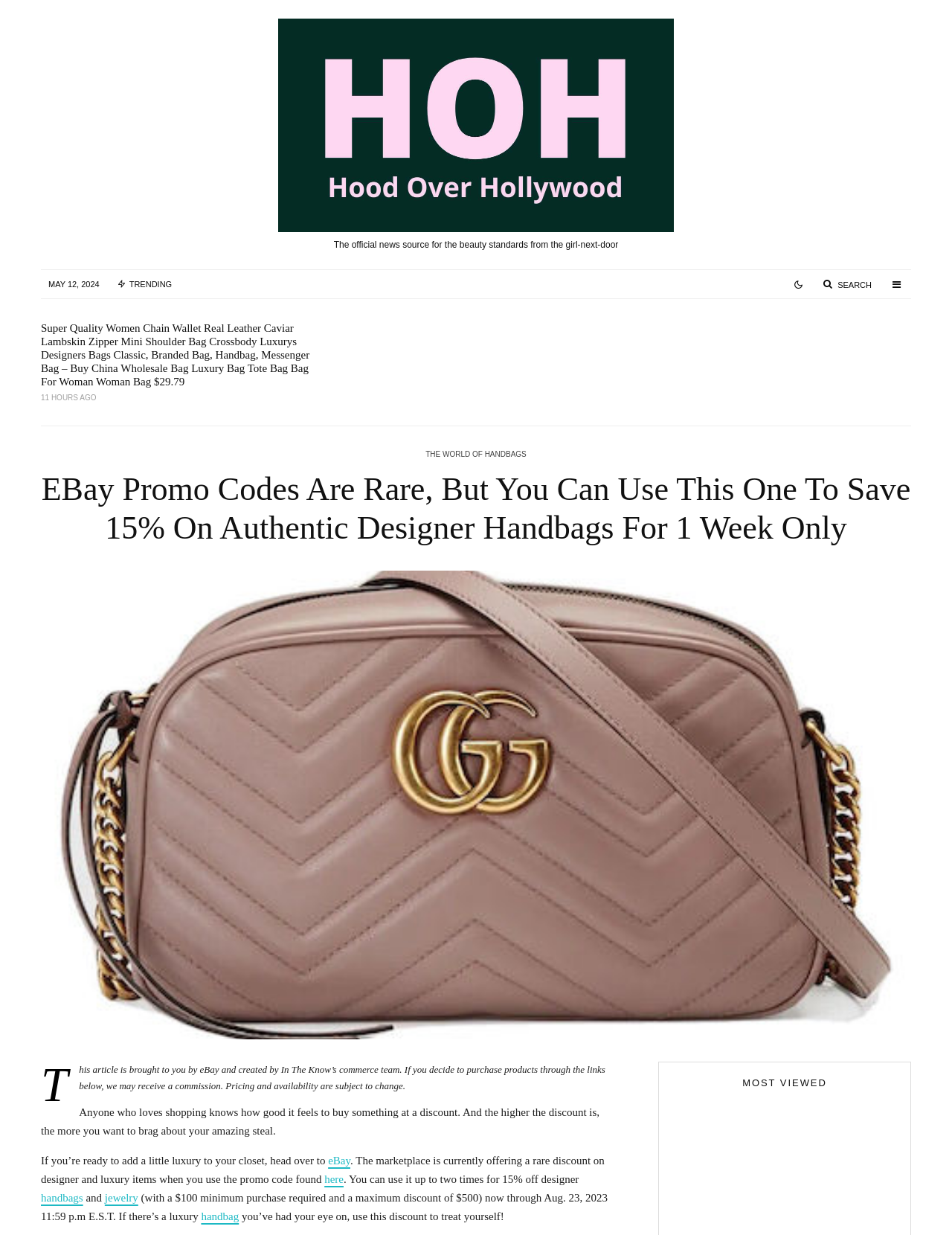What is the price of the first product?
Observe the image and answer the question with a one-word or short phrase response.

$29.79